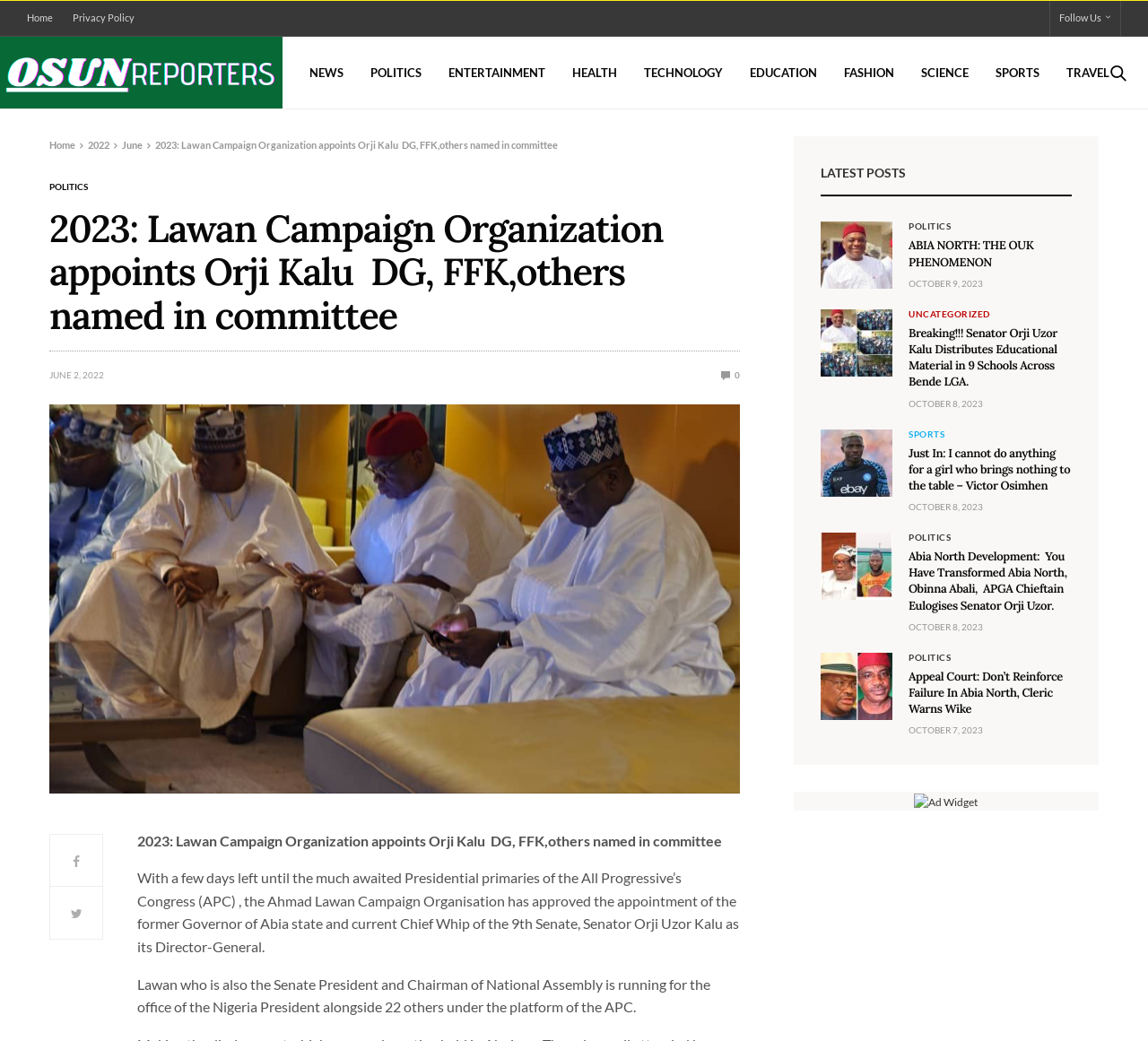From the webpage screenshot, predict the bounding box coordinates (top-left x, top-left y, bottom-right x, bottom-right y) for the UI element described here: name="submit" value="Post Comment"

None